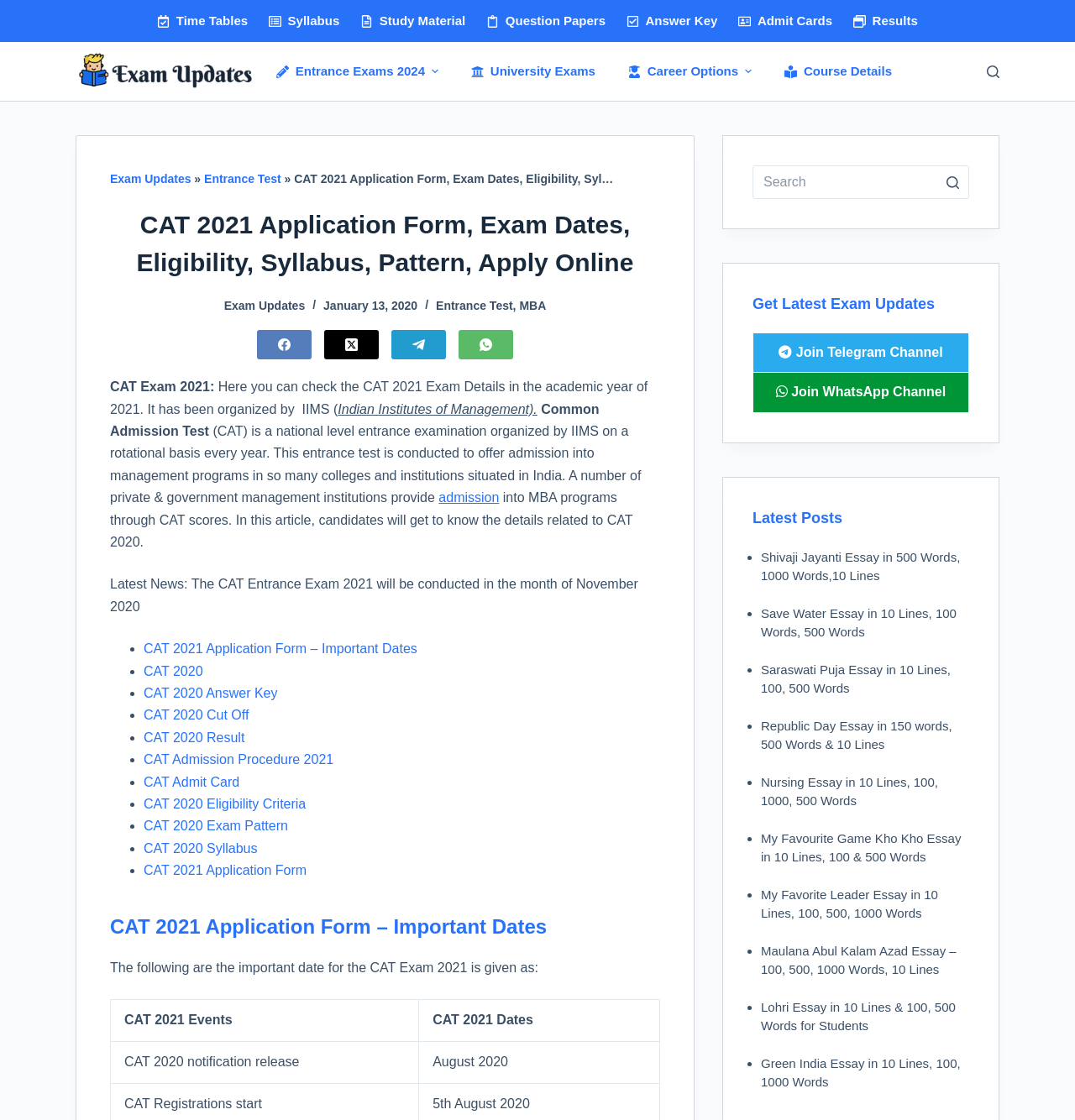Give a one-word or short-phrase answer to the following question: 
How many menu items are there in the Header Menu?

9